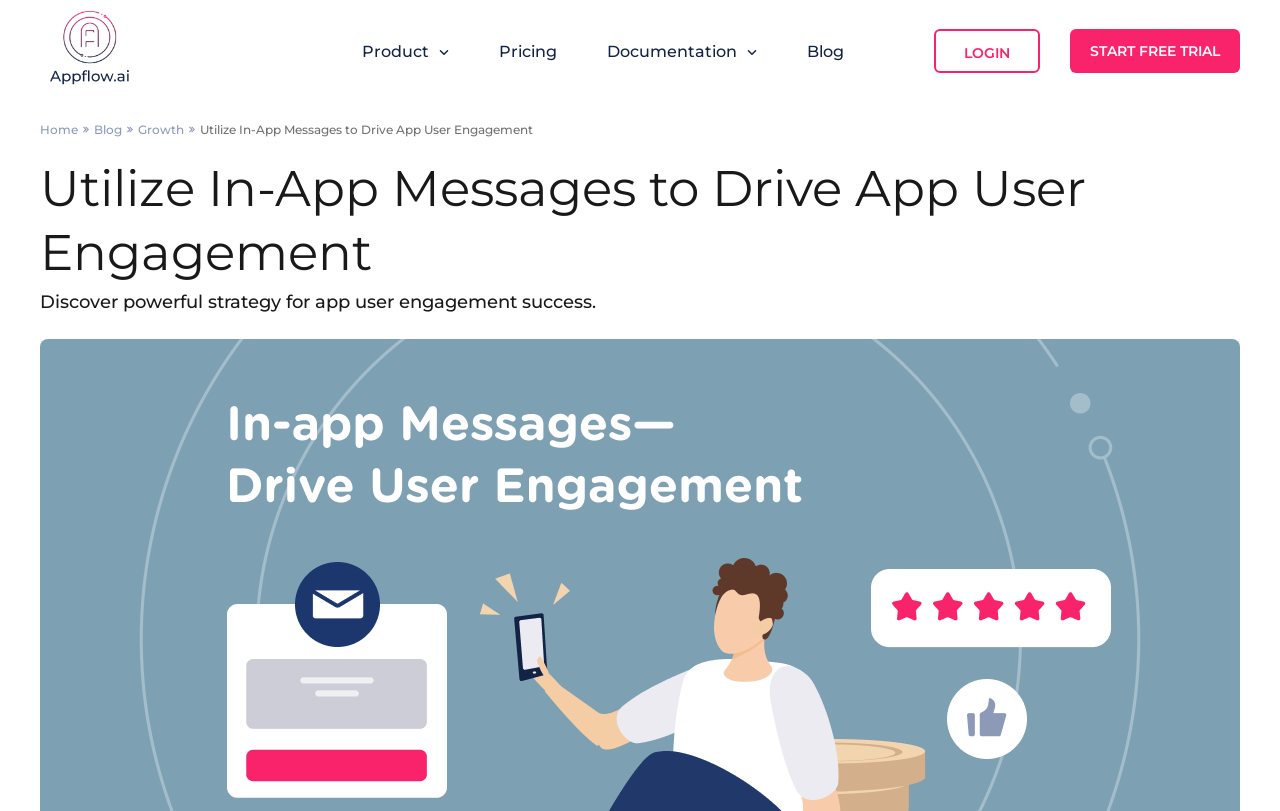Please determine the bounding box coordinates of the area that needs to be clicked to complete this task: 'Start a free trial'. The coordinates must be four float numbers between 0 and 1, formatted as [left, top, right, bottom].

[0.836, 0.036, 0.969, 0.09]